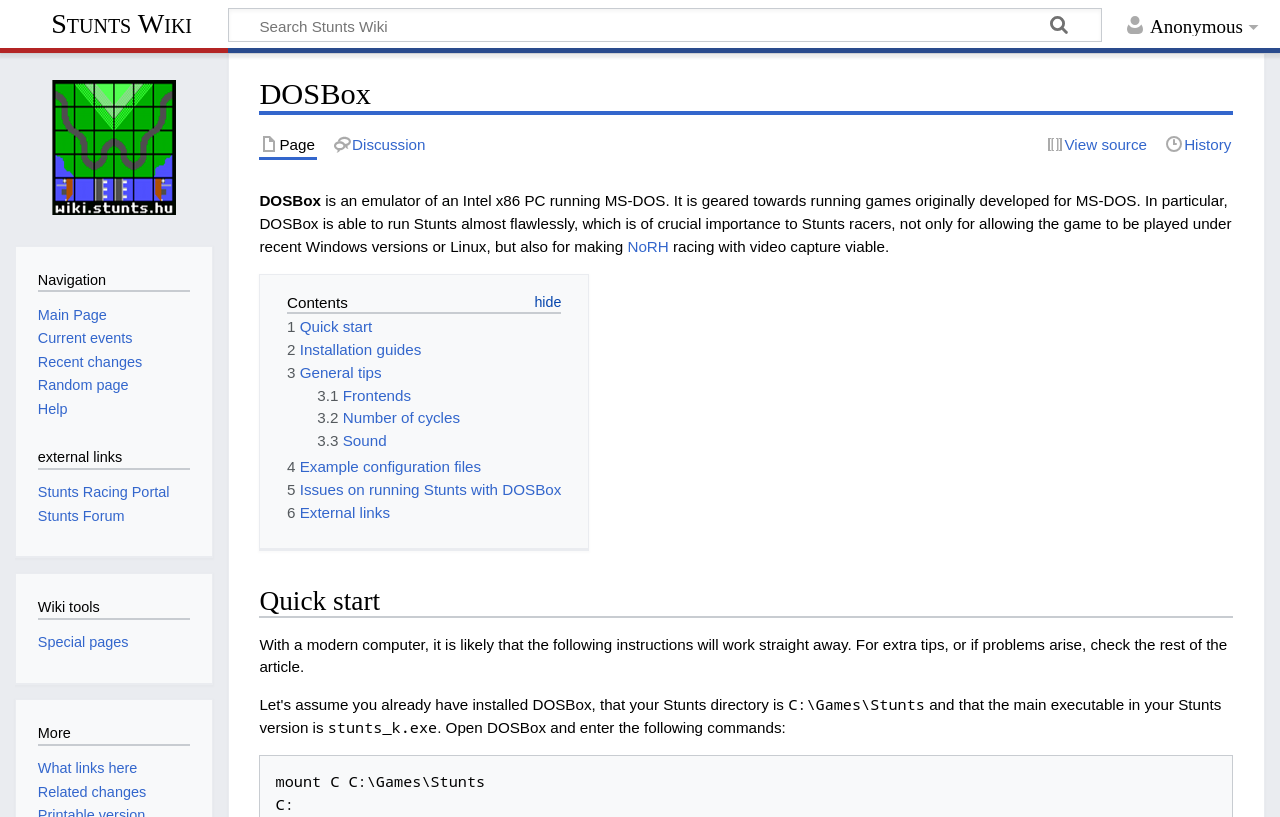Kindly determine the bounding box coordinates for the area that needs to be clicked to execute this instruction: "Check the quick start guide".

[0.203, 0.717, 0.964, 0.757]